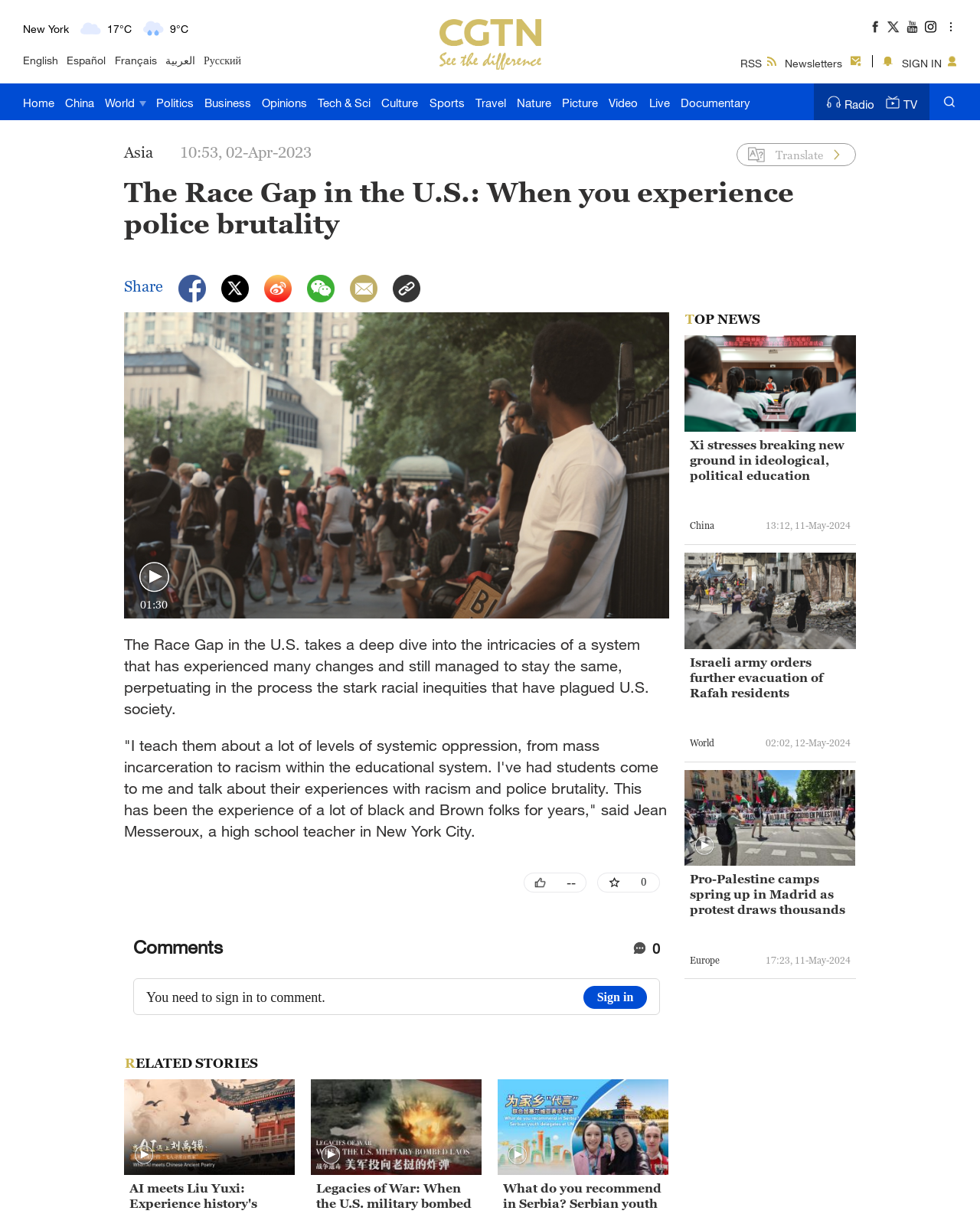Provide a one-word or short-phrase answer to the question:
What is the weather condition in Sydney?

Heavy rain